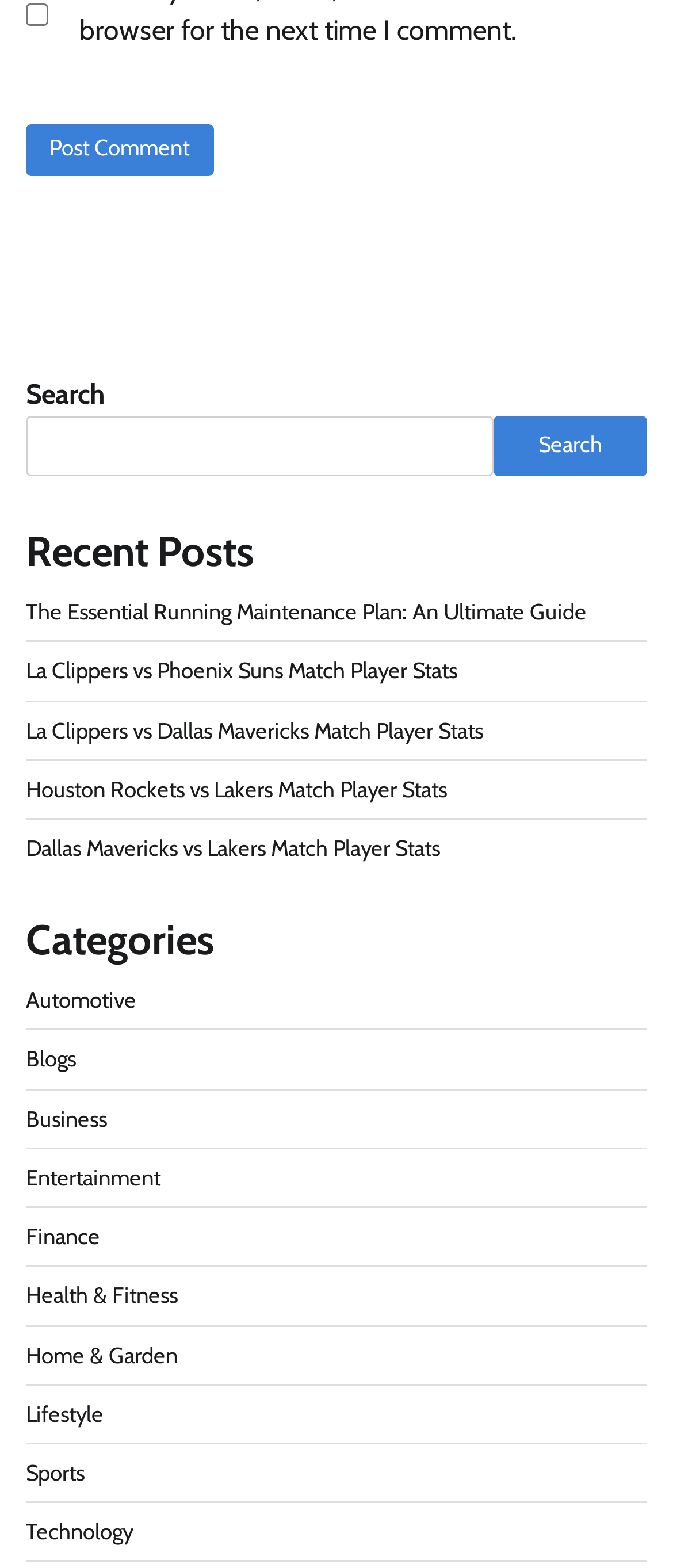Locate the bounding box coordinates of the element I should click to achieve the following instruction: "Search for something".

[0.038, 0.265, 0.733, 0.304]